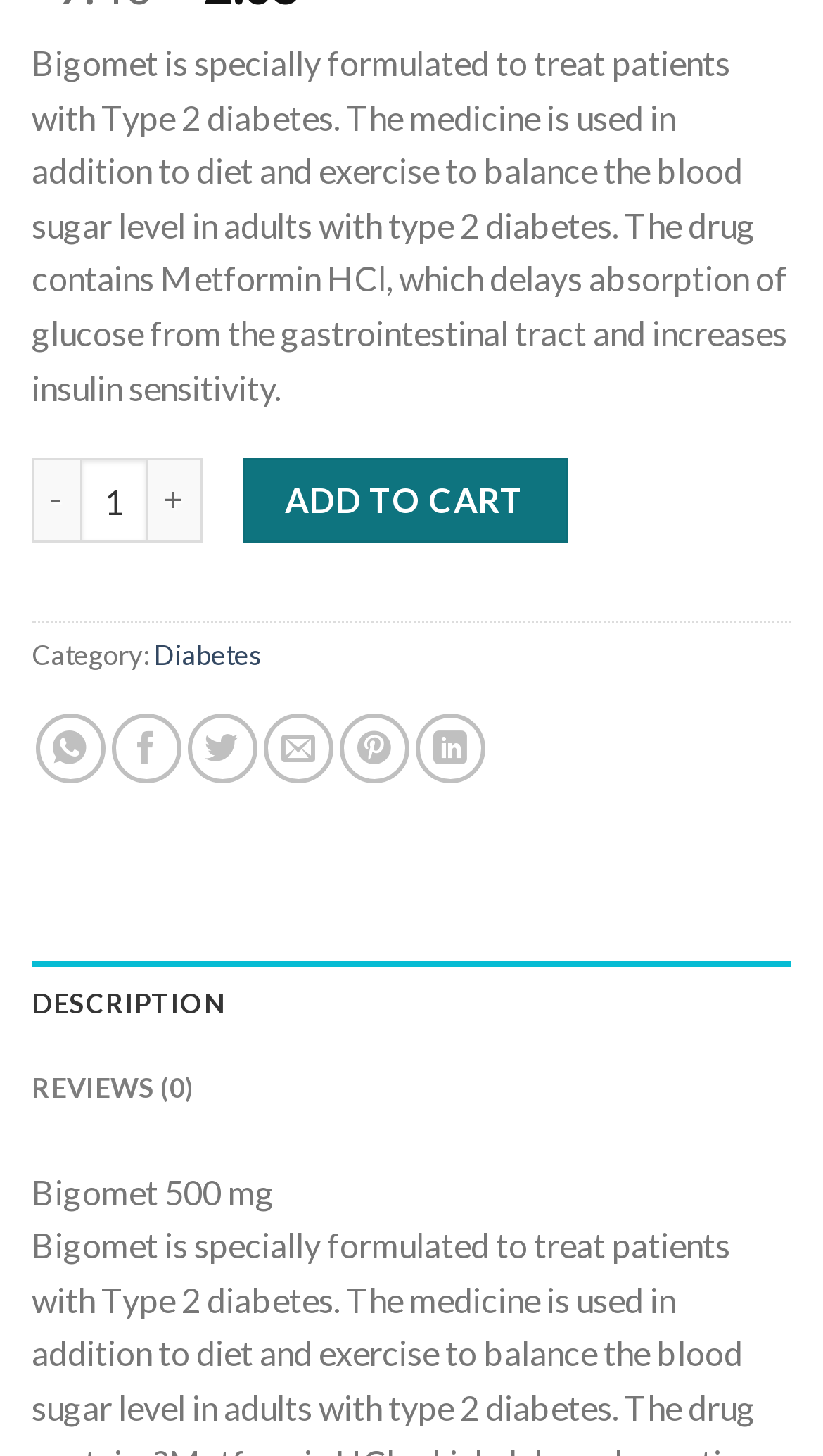Determine the bounding box coordinates for the UI element with the following description: "Add to cart". The coordinates should be four float numbers between 0 and 1, represented as [left, top, right, bottom].

[0.295, 0.315, 0.689, 0.373]